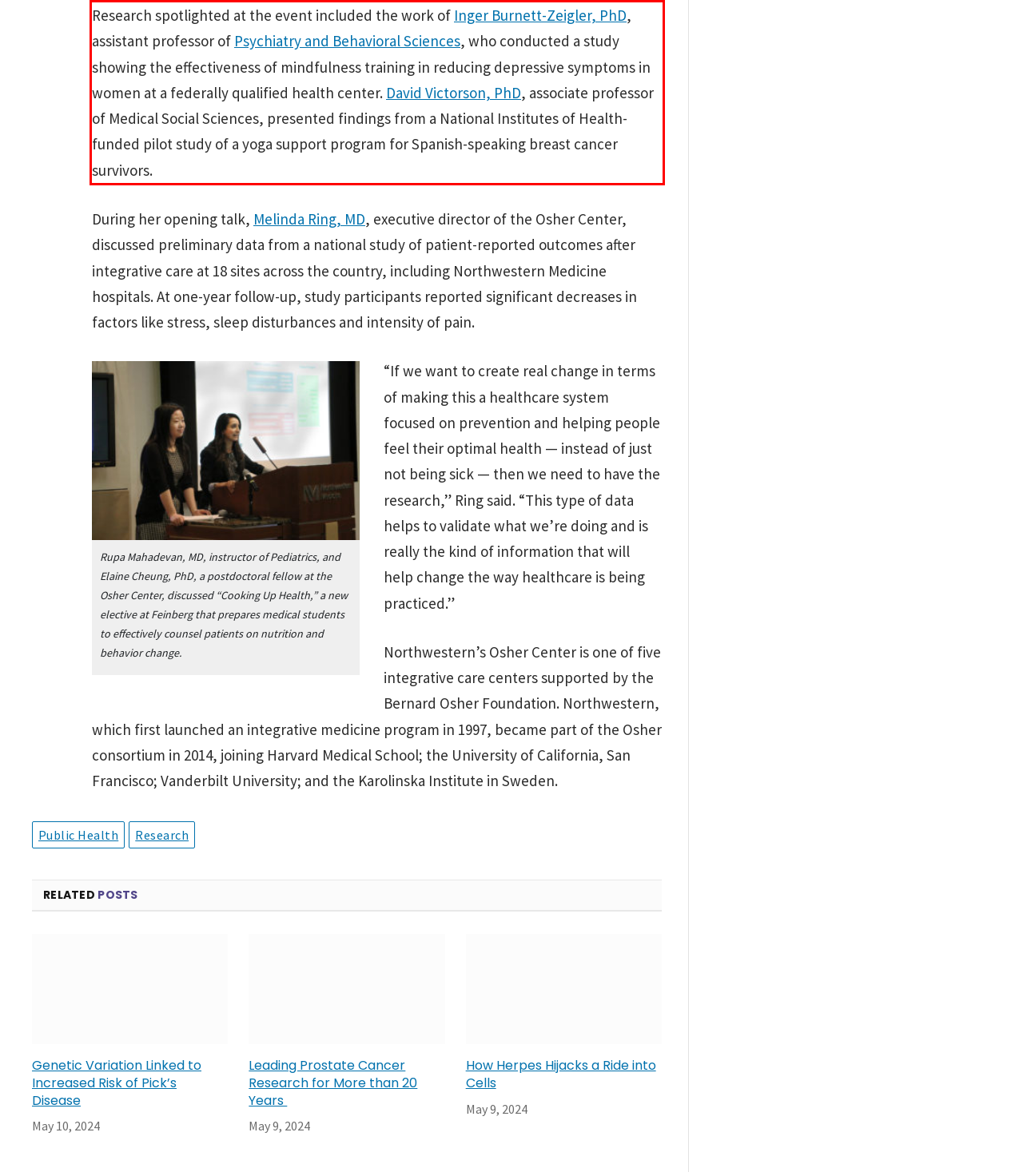Observe the screenshot of the webpage, locate the red bounding box, and extract the text content within it.

Research spotlighted at the event included the work of Inger Burnett-Zeigler, PhD, assistant professor of Psychiatry and Behavioral Sciences, who conducted a study showing the effectiveness of mindfulness training in reducing depressive symptoms in women at a federally qualified health center. David Victorson, PhD, associate professor of Medical Social Sciences, presented findings from a National Institutes of Health-funded pilot study of a yoga support program for Spanish-speaking breast cancer survivors.